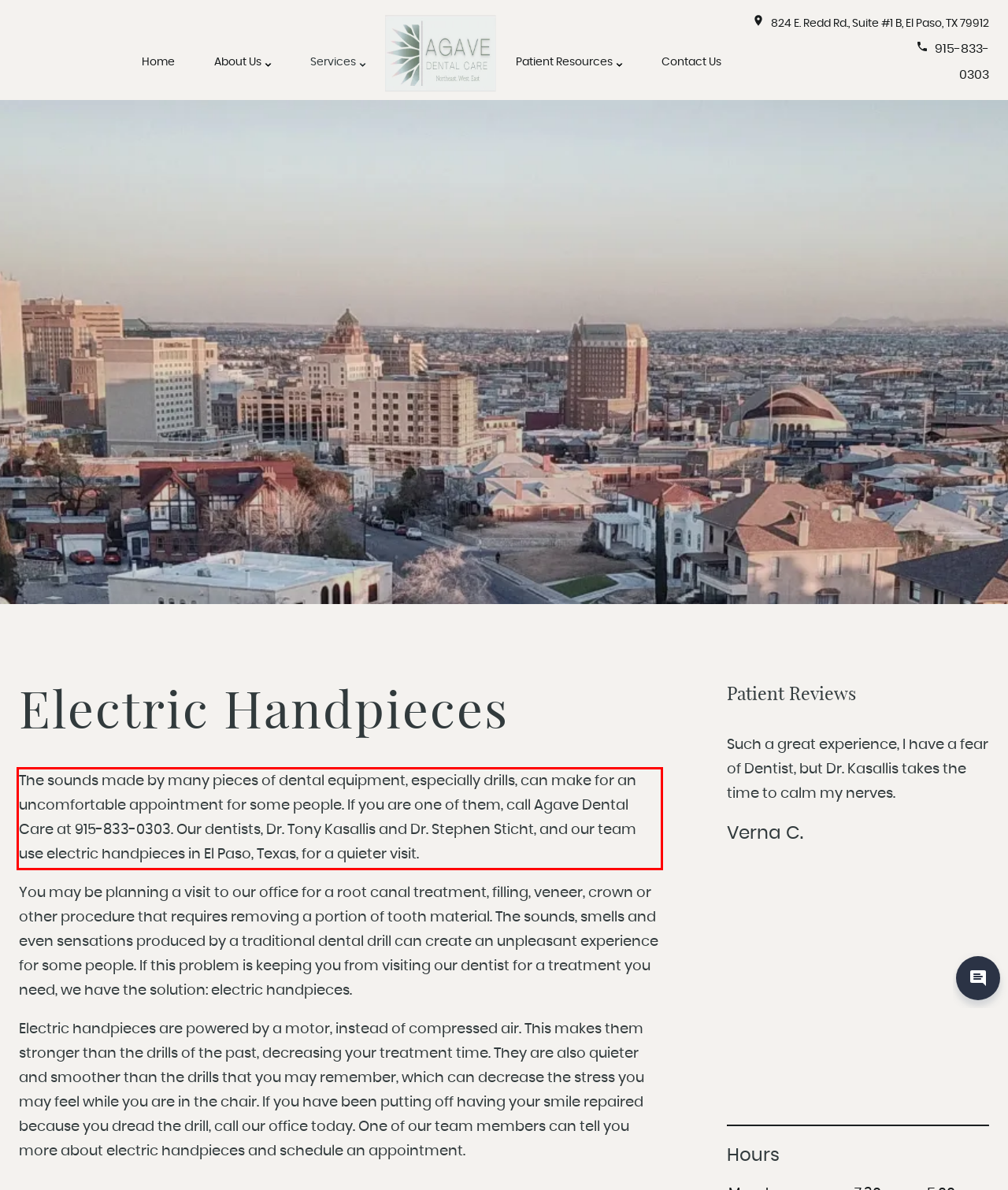With the provided screenshot of a webpage, locate the red bounding box and perform OCR to extract the text content inside it.

The sounds made by many pieces of dental equipment, especially drills, can make for an uncomfortable appointment for some people. If you are one of them, call Agave Dental Care at 915-833-0303. Our dentists, Dr. Tony Kasallis and Dr. Stephen Sticht, and our team use electric handpieces in El Paso, Texas, for a quieter visit.